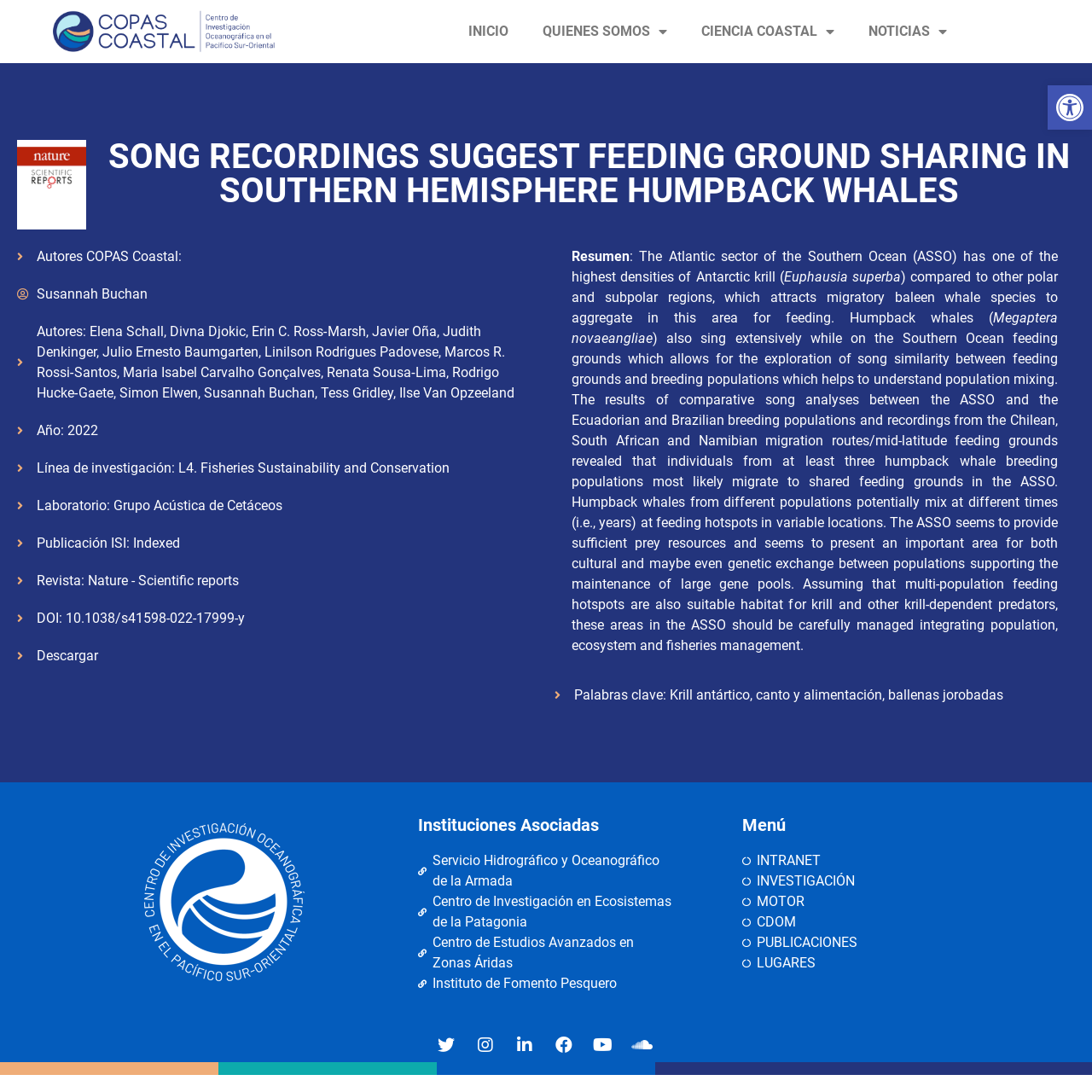Locate the bounding box coordinates of the element that should be clicked to fulfill the instruction: "Go to INICIO page".

[0.414, 0.011, 0.482, 0.047]